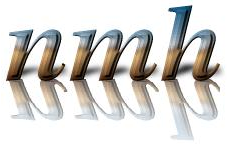What is the significance of the integration of modern aesthetics with 'nmh'?
Using the image, provide a concise answer in one word or a short phrase.

Innovation and user-friendliness